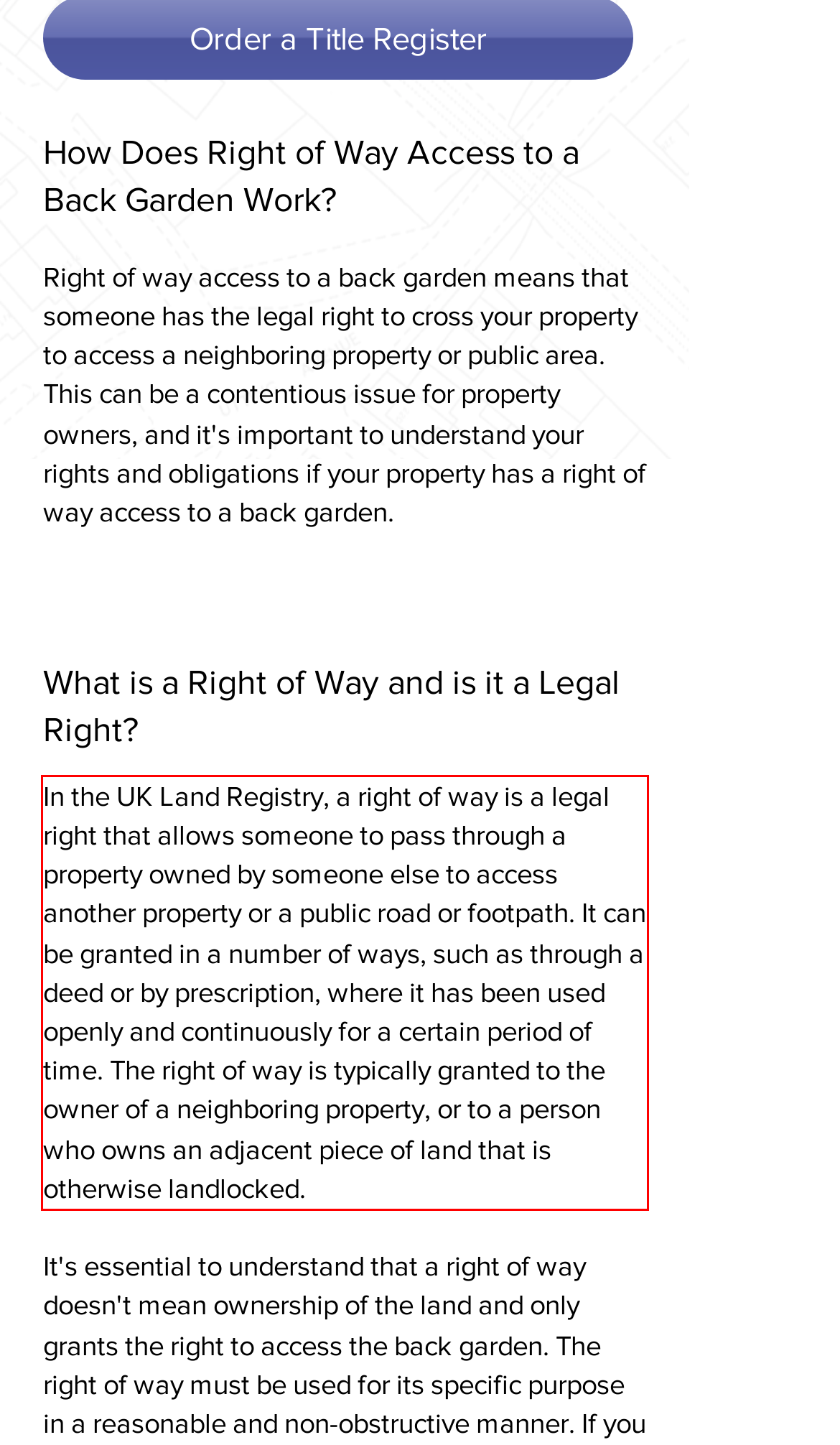Look at the webpage screenshot and recognize the text inside the red bounding box.

In the UK Land Registry, a right of way is a legal right that allows someone to pass through a property owned by someone else to access another property or a public road or footpath. It can be granted in a number of ways, such as through a deed or by prescription, where it has been used openly and continuously for a certain period of time. The right of way is typically granted to the owner of a neighboring property, or to a person who owns an adjacent piece of land that is otherwise landlocked.